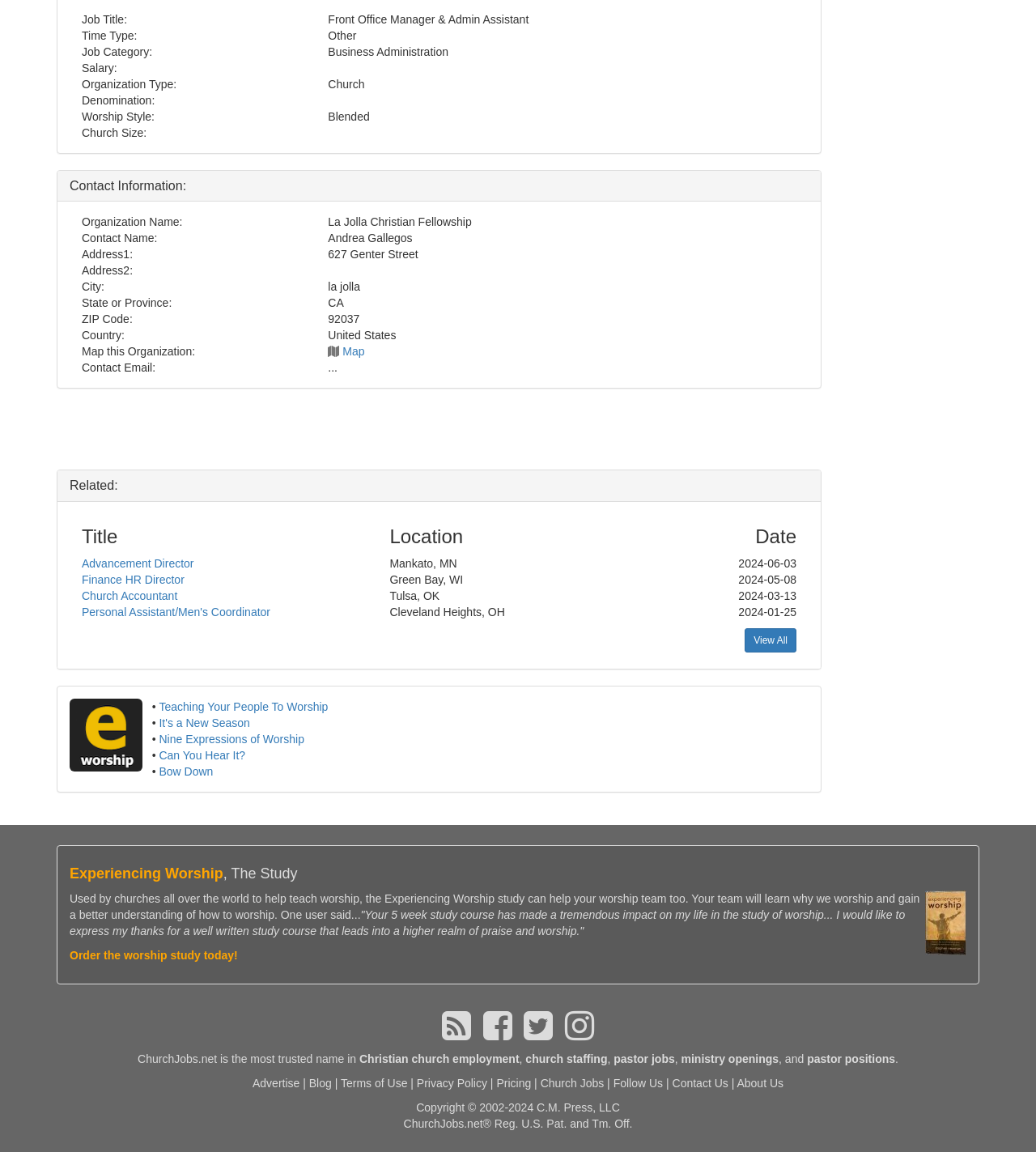Provide a brief response in the form of a single word or phrase:
What is the denomination of the church?

Not specified